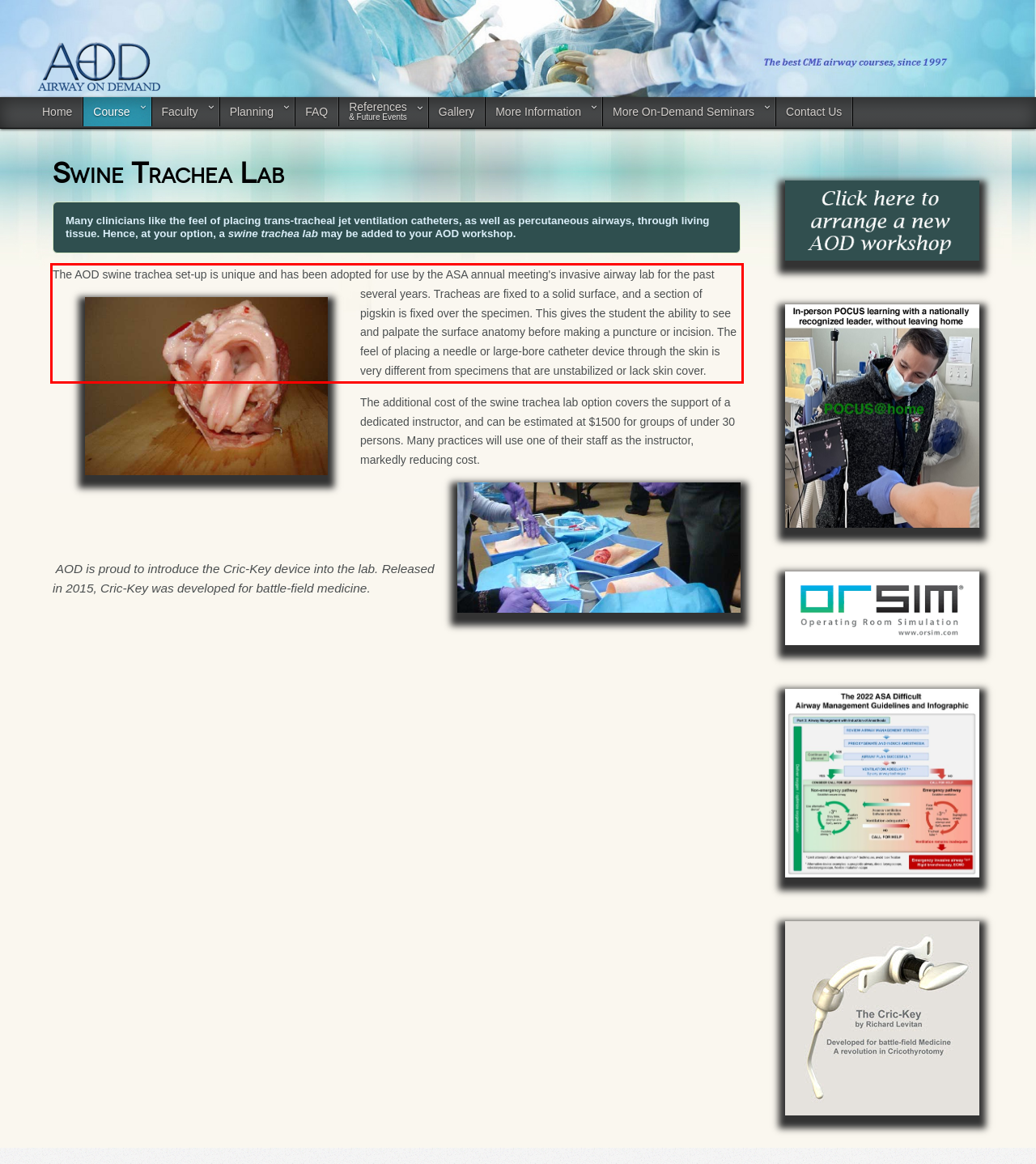Identify the text within the red bounding box on the webpage screenshot and generate the extracted text content.

The AOD swine trachea set-up is unique and has been adopted for use by the ASA annual meeting's invasive airway lab for the past several years. Tracheas are fixed to a solid surface, and a section of pigskin is fixed over the specimen. This gives the student the ability to see and palpate the surface anatomy before making a puncture or incision. The feel of placing a needle or large-bore catheter device through the skin is very different from specimens that are unstabilized or lack skin cover.